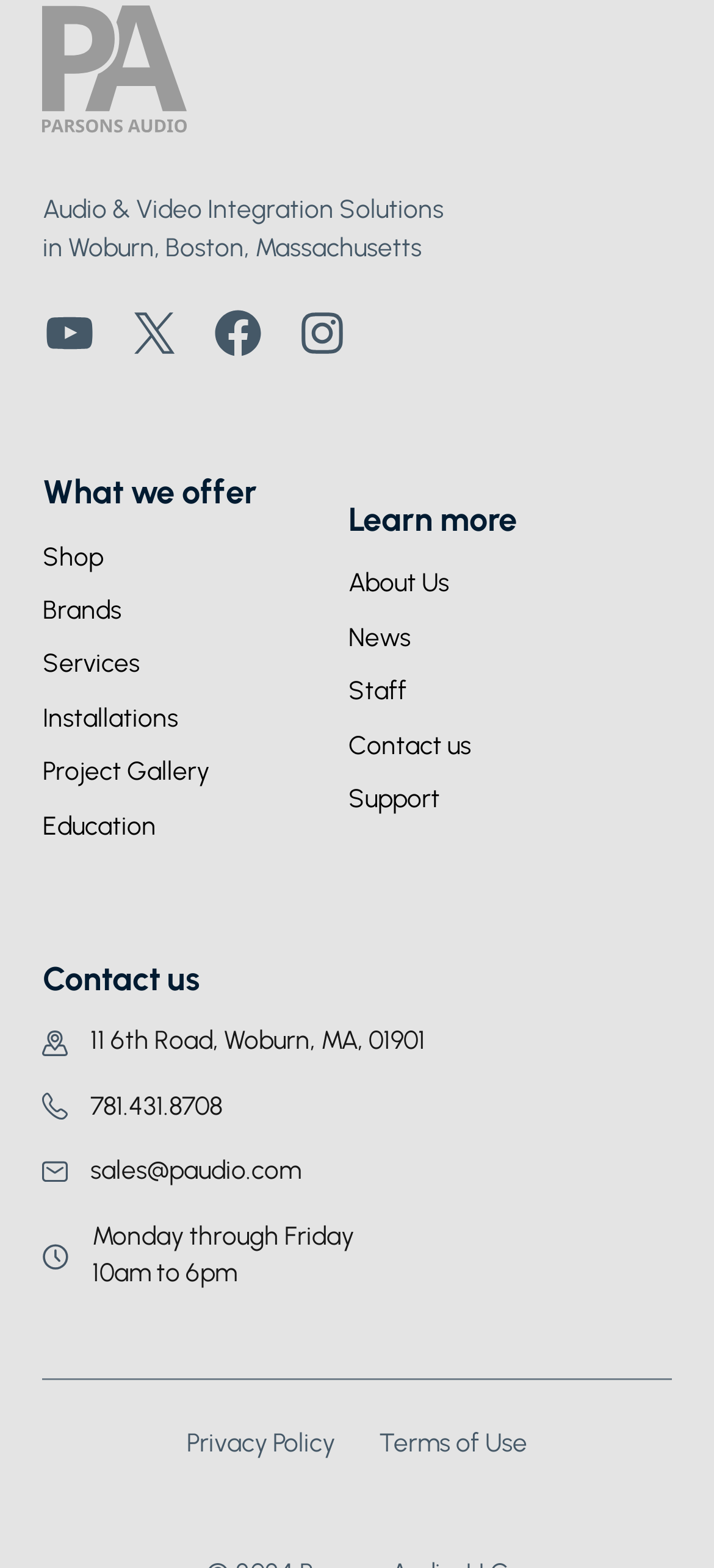Identify the bounding box coordinates of the clickable region to carry out the given instruction: "Contact us".

[0.488, 0.463, 0.66, 0.489]